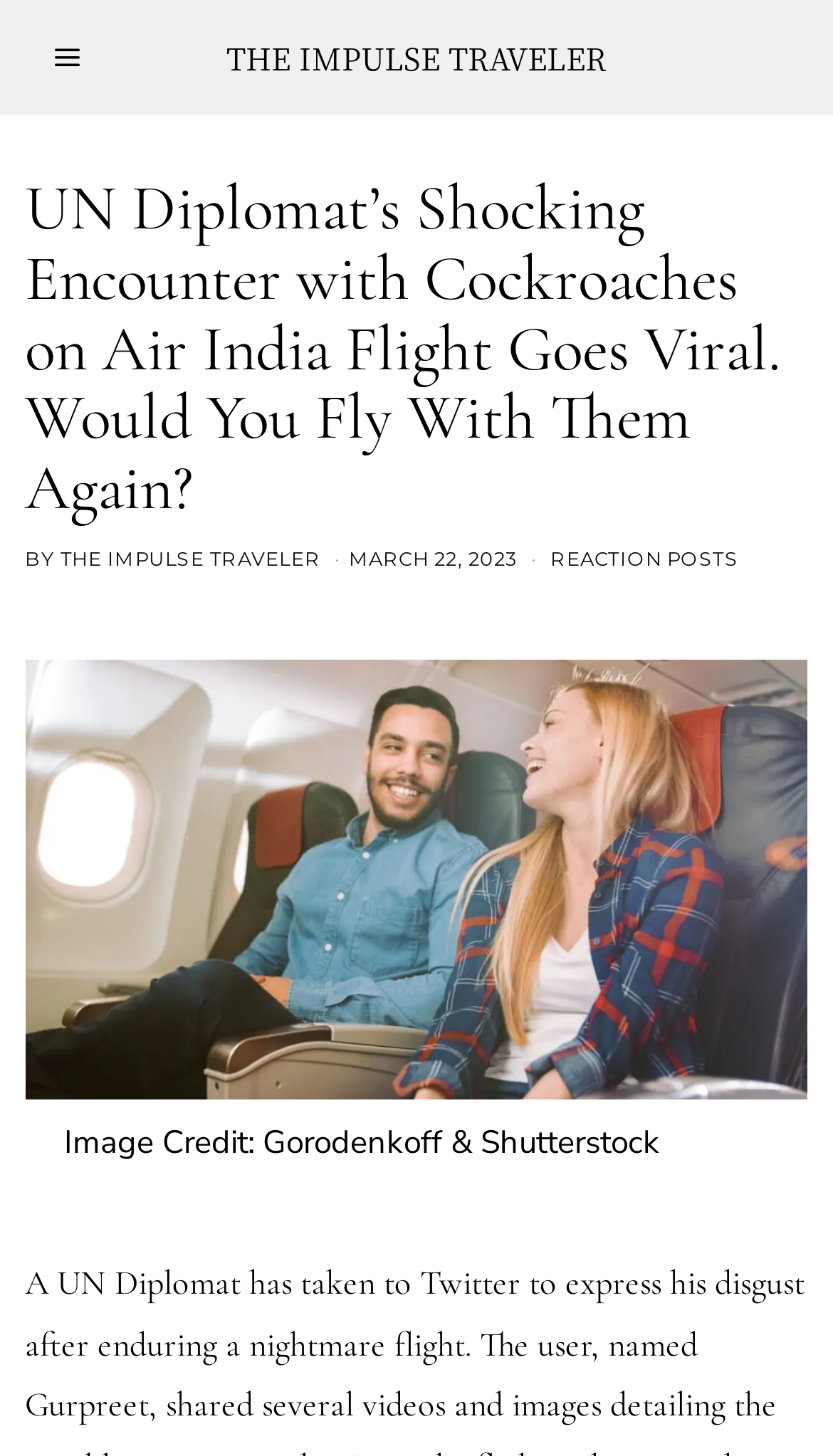Analyze the image and provide a detailed answer to the question: What is the image credit for the figure?

The image credit for the figure can be found in the Figcaption element with the text 'Image Credit: Gorodenkoff & Shutterstock'. This indicates that the image credit is Gorodenkoff & Shutterstock.